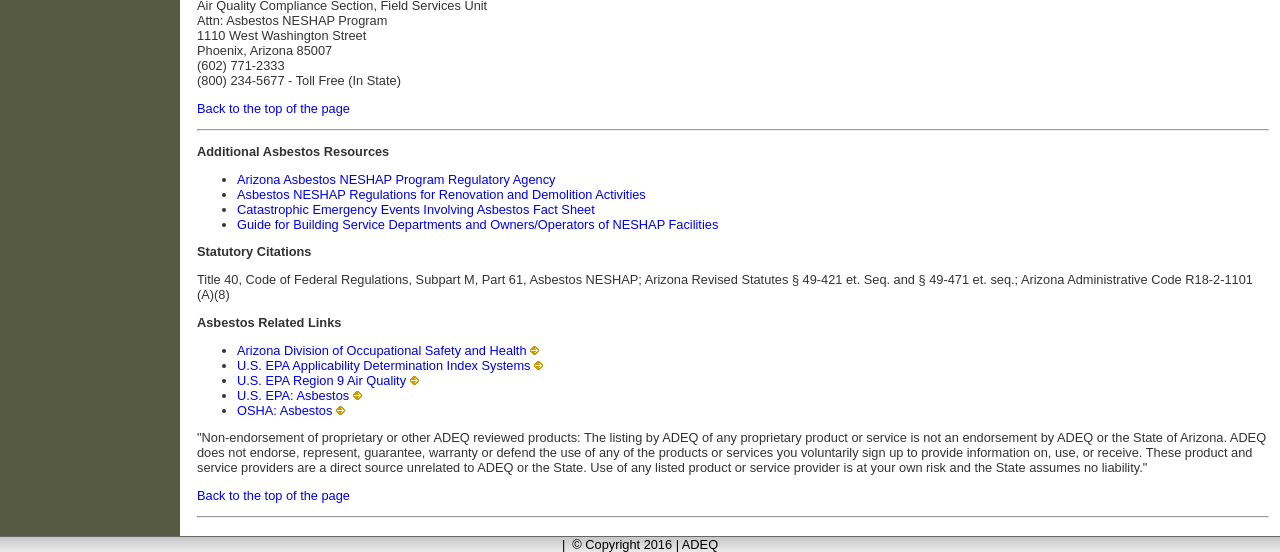What is the purpose of the Arizona Asbestos NESHAP Program Regulatory Agency?
Provide a fully detailed and comprehensive answer to the question.

I inferred the purpose of the agency by looking at the link text 'Arizona Asbestos NESHAP Program Regulatory Agency', which suggests that it is a regulatory agency related to the Asbestos NESHAP Program.